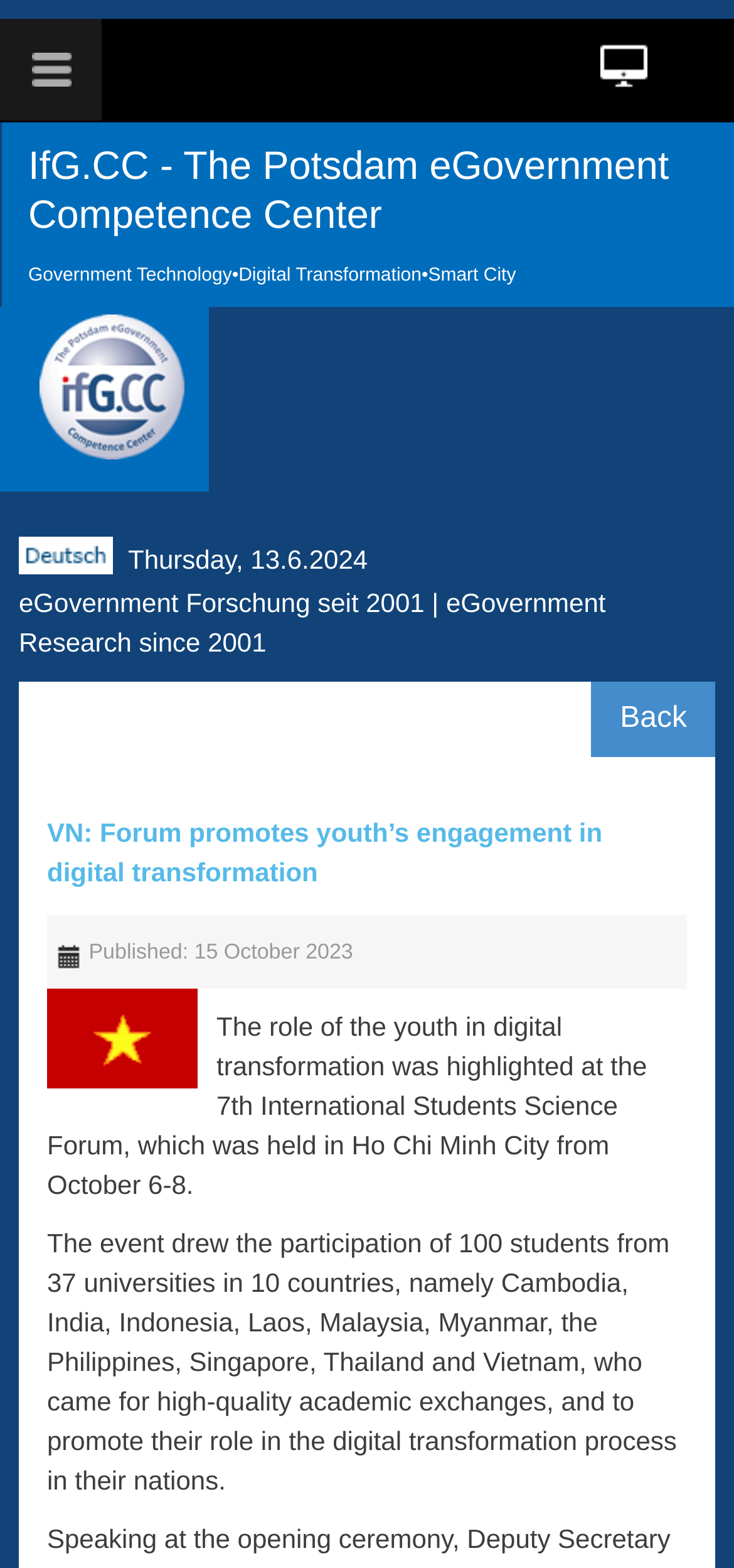Provide the bounding box coordinates for the UI element described in this sentence: "Back". The coordinates should be four float values between 0 and 1, i.e., [left, top, right, bottom].

[0.806, 0.435, 0.974, 0.483]